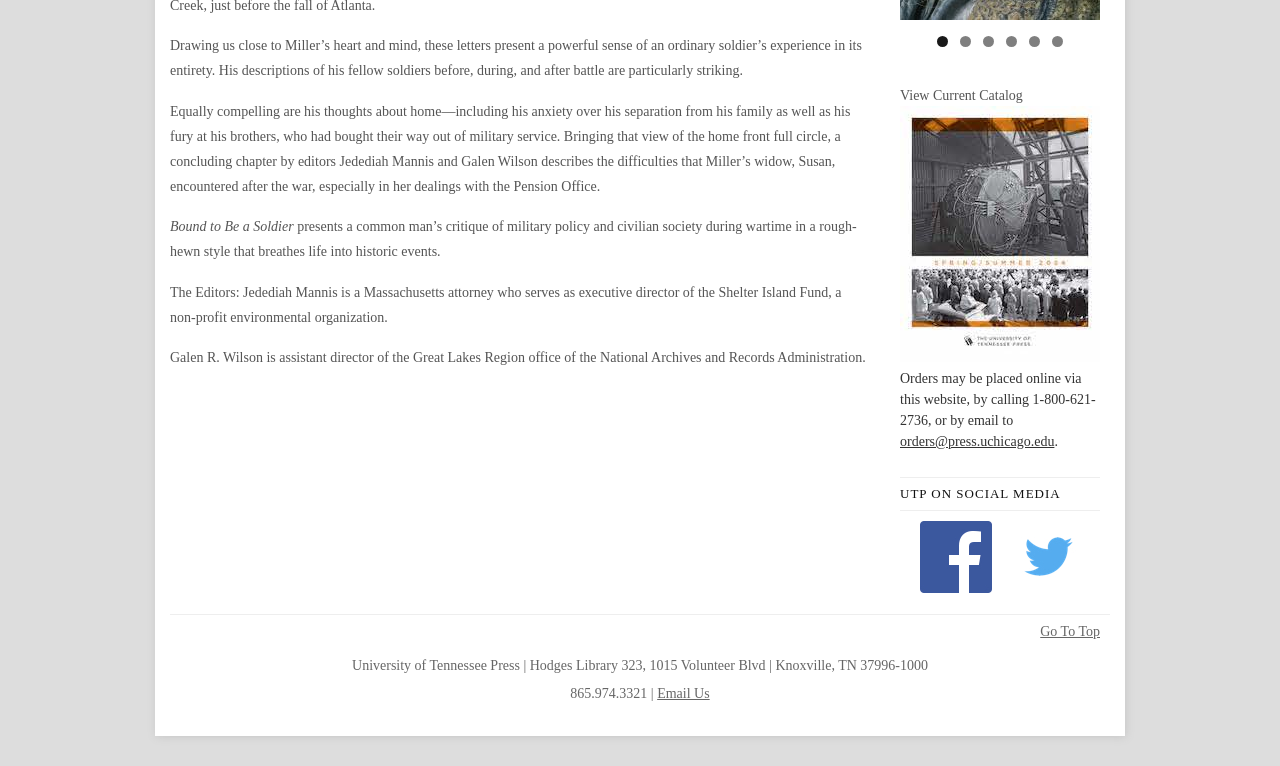Using the provided element description: "orders@press.uchicago.edu", determine the bounding box coordinates of the corresponding UI element in the screenshot.

[0.703, 0.566, 0.824, 0.586]